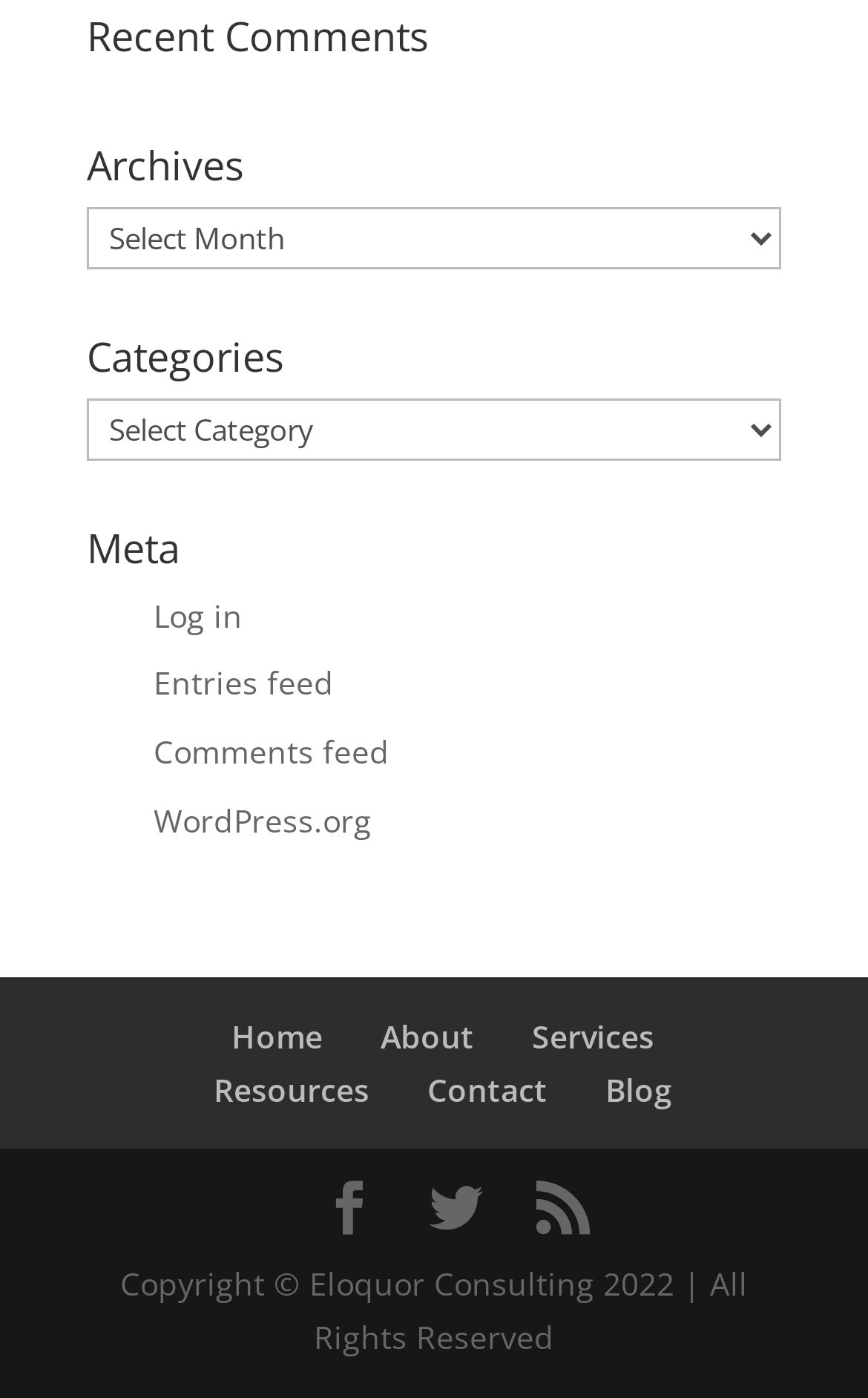Provide the bounding box coordinates of the area you need to click to execute the following instruction: "Go to home page".

[0.267, 0.726, 0.372, 0.756]